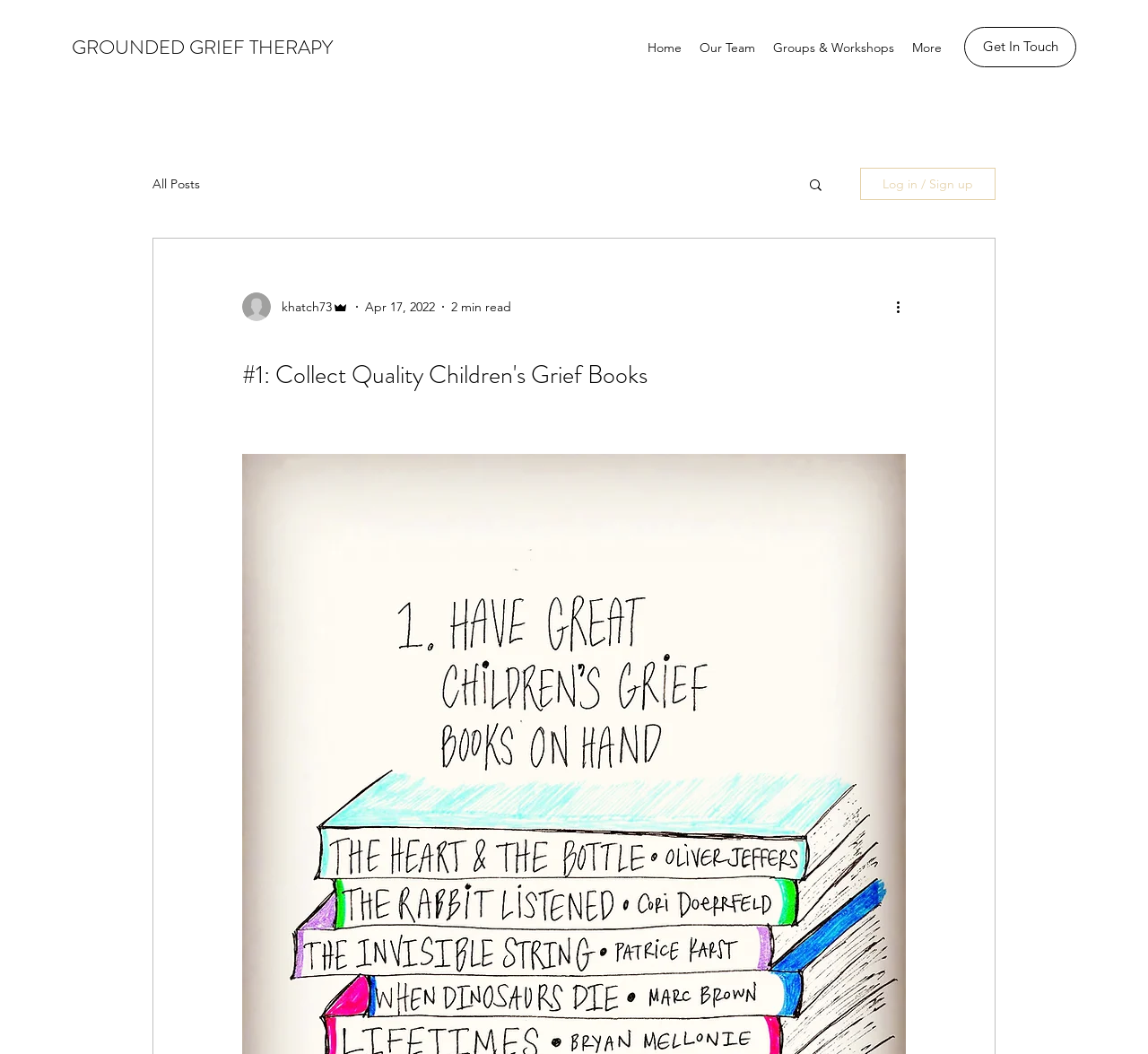Determine the main headline from the webpage and extract its text.

#1: Collect Quality Children's Grief Books